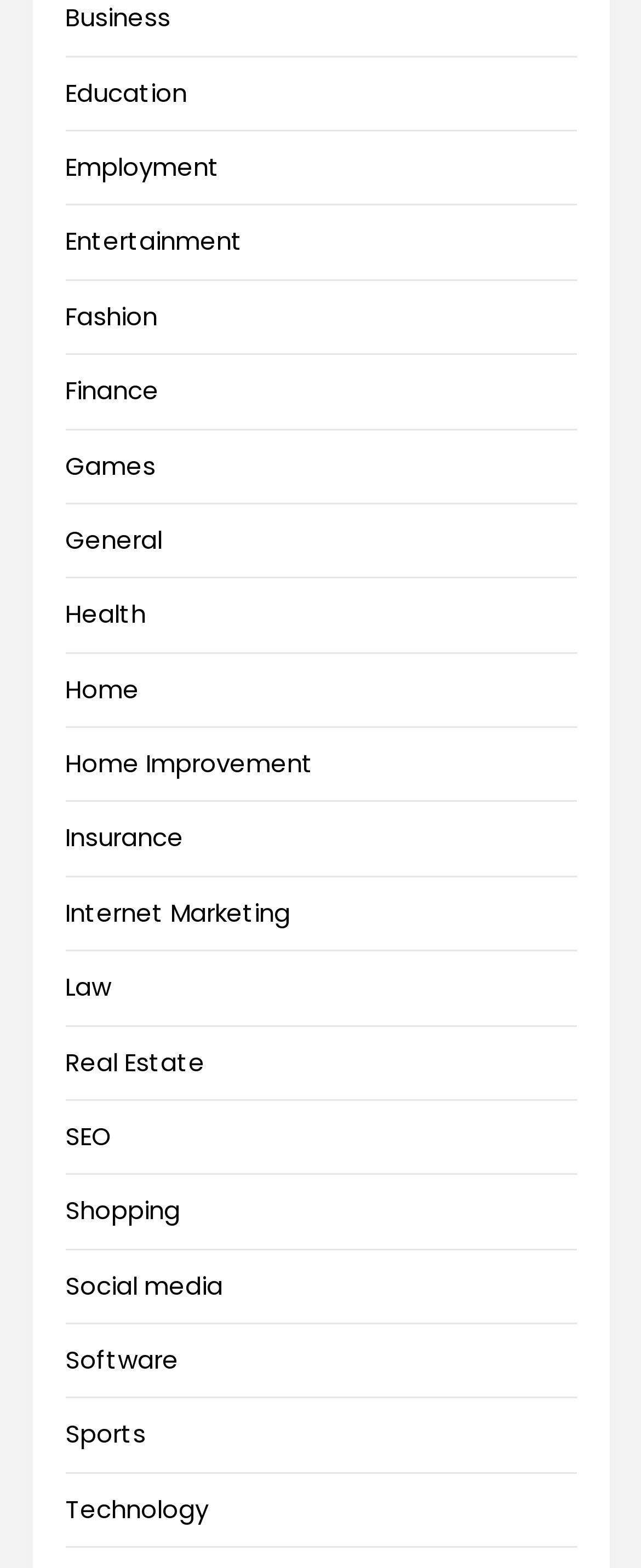Determine the bounding box coordinates for the clickable element to execute this instruction: "Go to Entertainment". Provide the coordinates as four float numbers between 0 and 1, i.e., [left, top, right, bottom].

[0.101, 0.143, 0.378, 0.165]